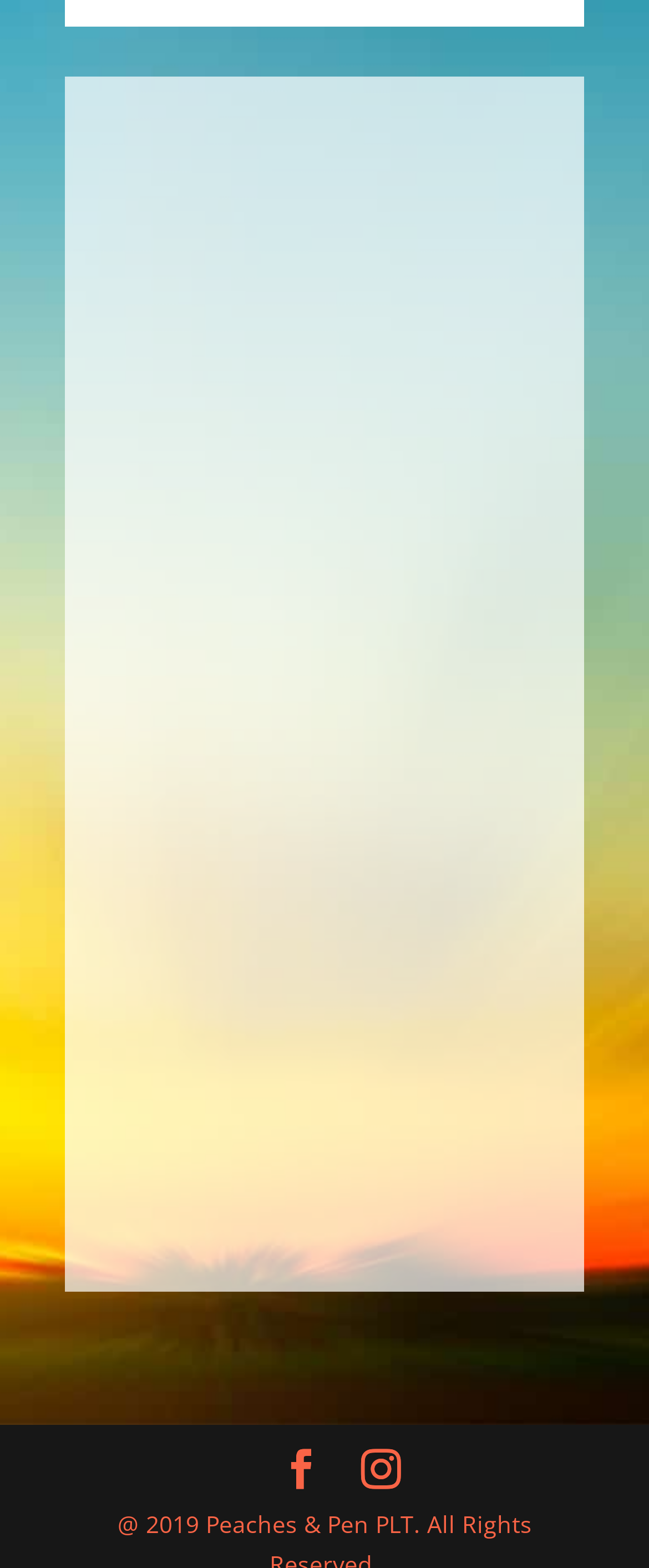What is the purpose of the button?
Based on the image, answer the question with as much detail as possible.

The button has the text 'SUBMIT MESSAGE 5', which suggests that its purpose is to submit a message after filling in the required information in the textboxes.